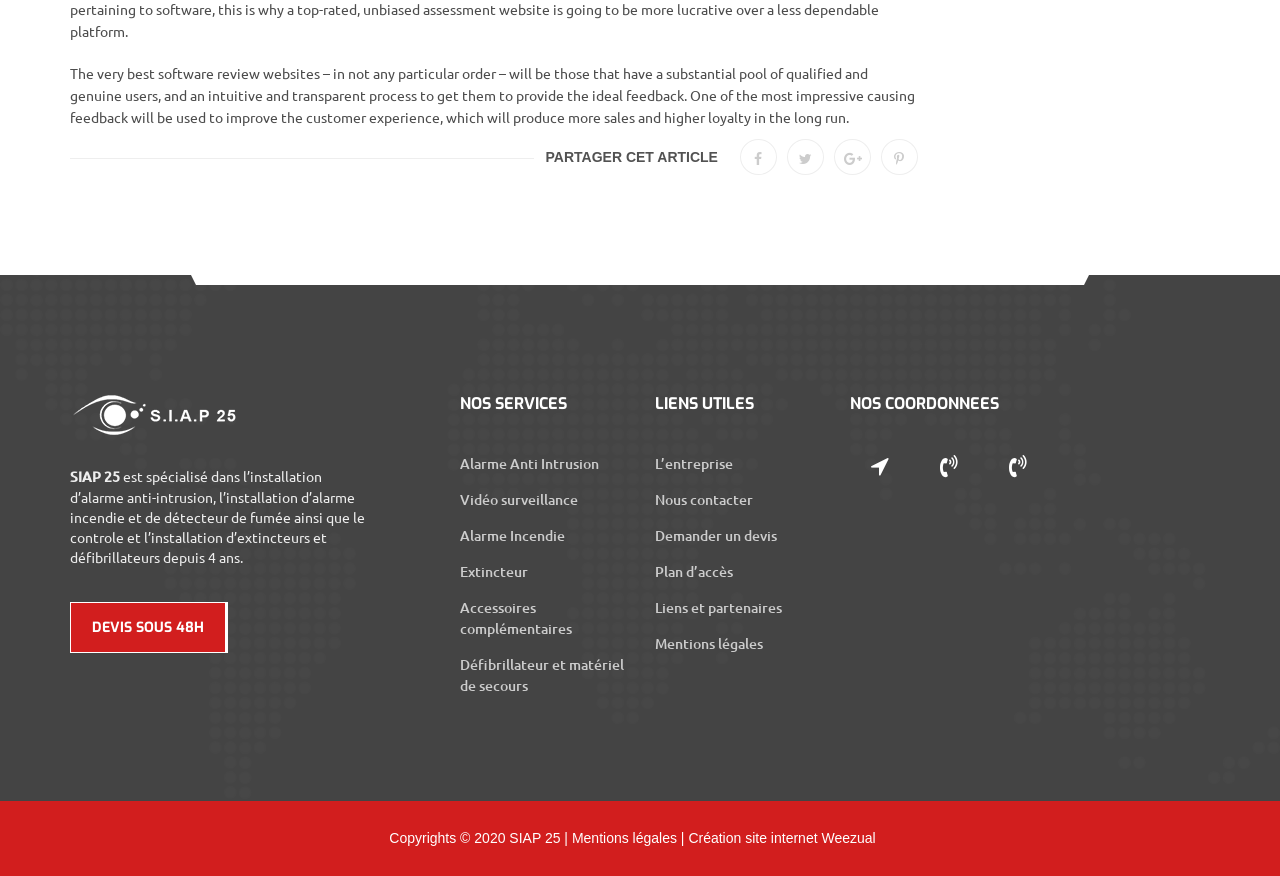Identify the bounding box coordinates necessary to click and complete the given instruction: "Click on 'Get original essay'".

None